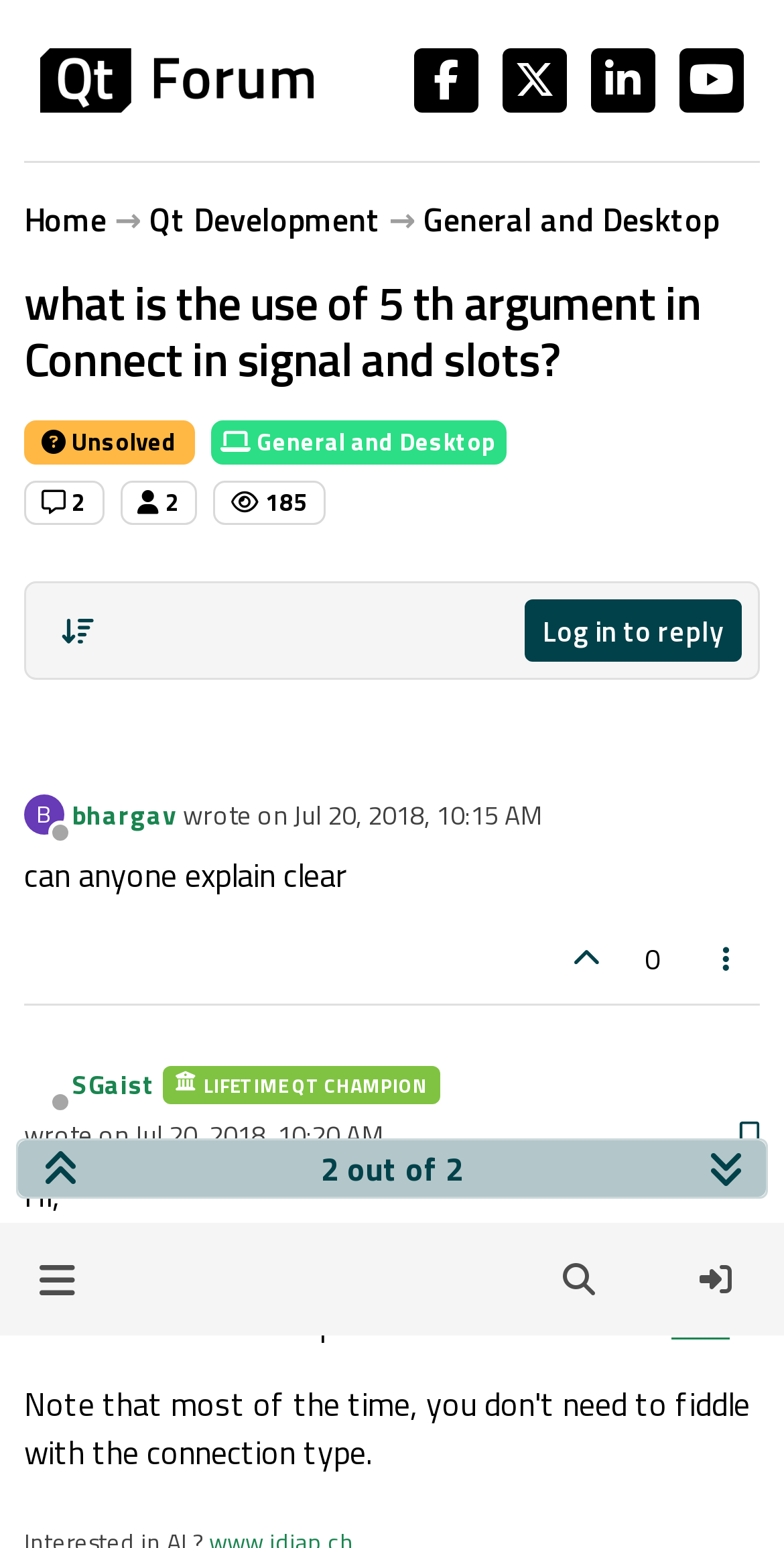Could you provide the bounding box coordinates for the portion of the screen to click to complete this instruction: "Click on the brand logo"?

[0.051, 0.031, 0.399, 0.073]